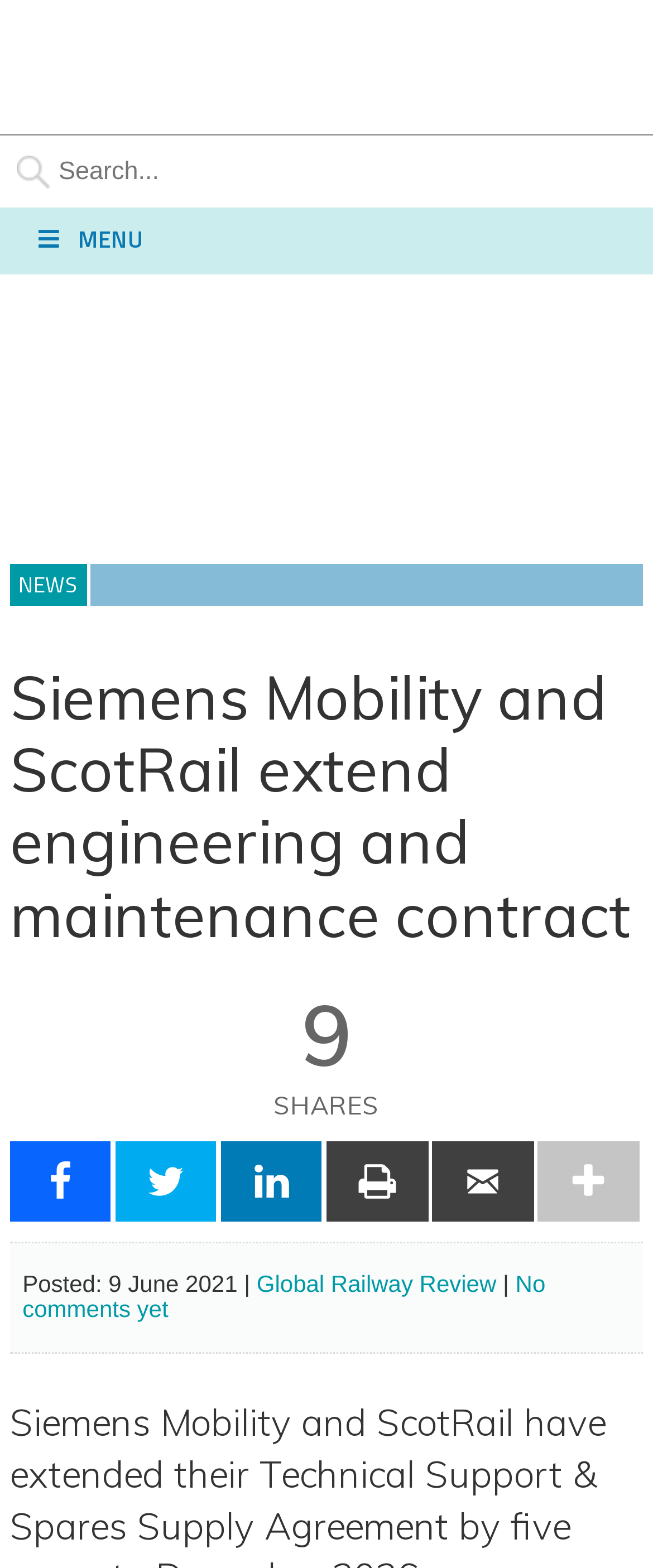Find the bounding box of the element with the following description: "title="Share on More Button"". The coordinates must be four float numbers between 0 and 1, formatted as [left, top, right, bottom].

[0.823, 0.728, 0.978, 0.779]